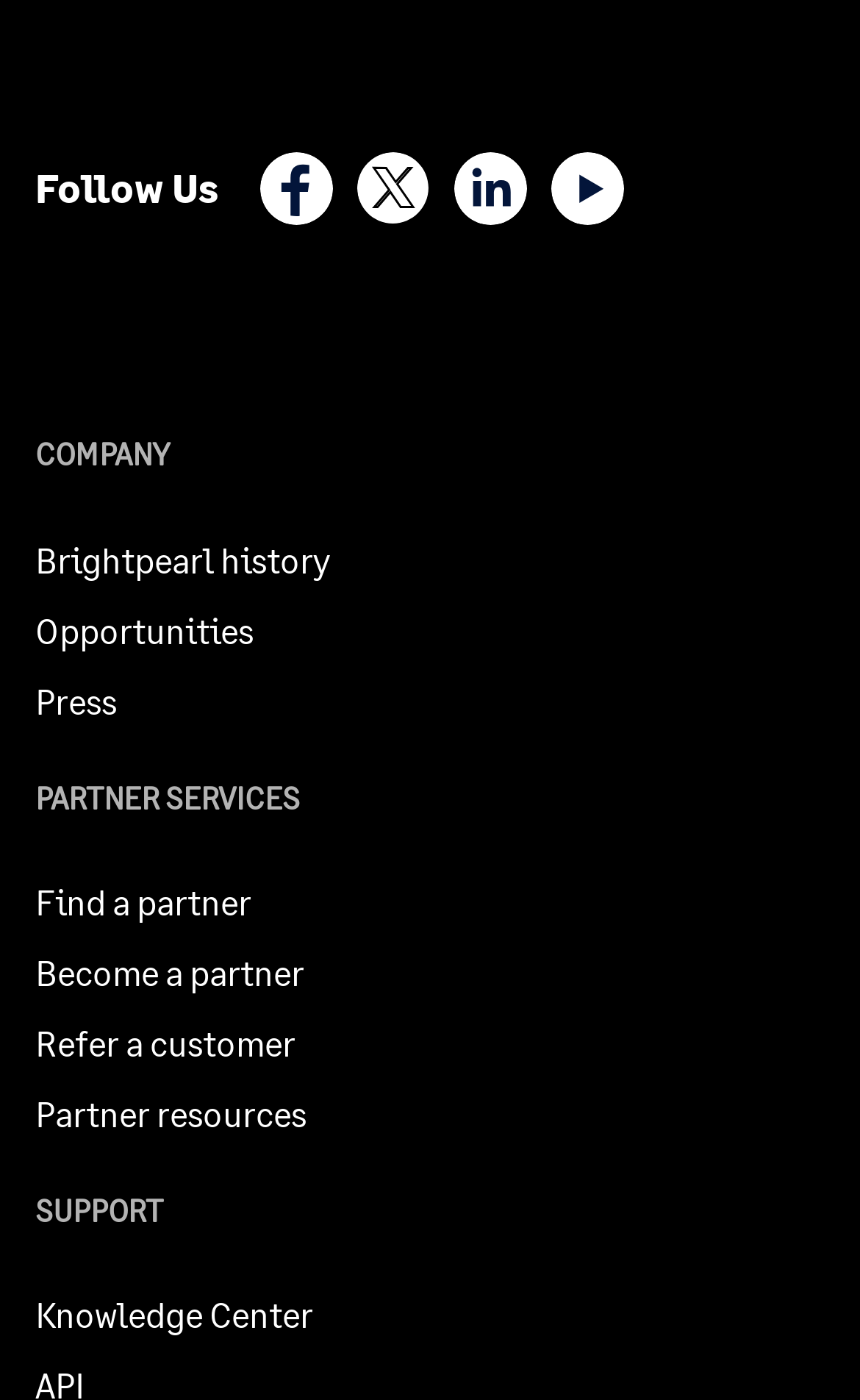Find and specify the bounding box coordinates that correspond to the clickable region for the instruction: "View opportunities".

[0.041, 0.435, 0.295, 0.464]